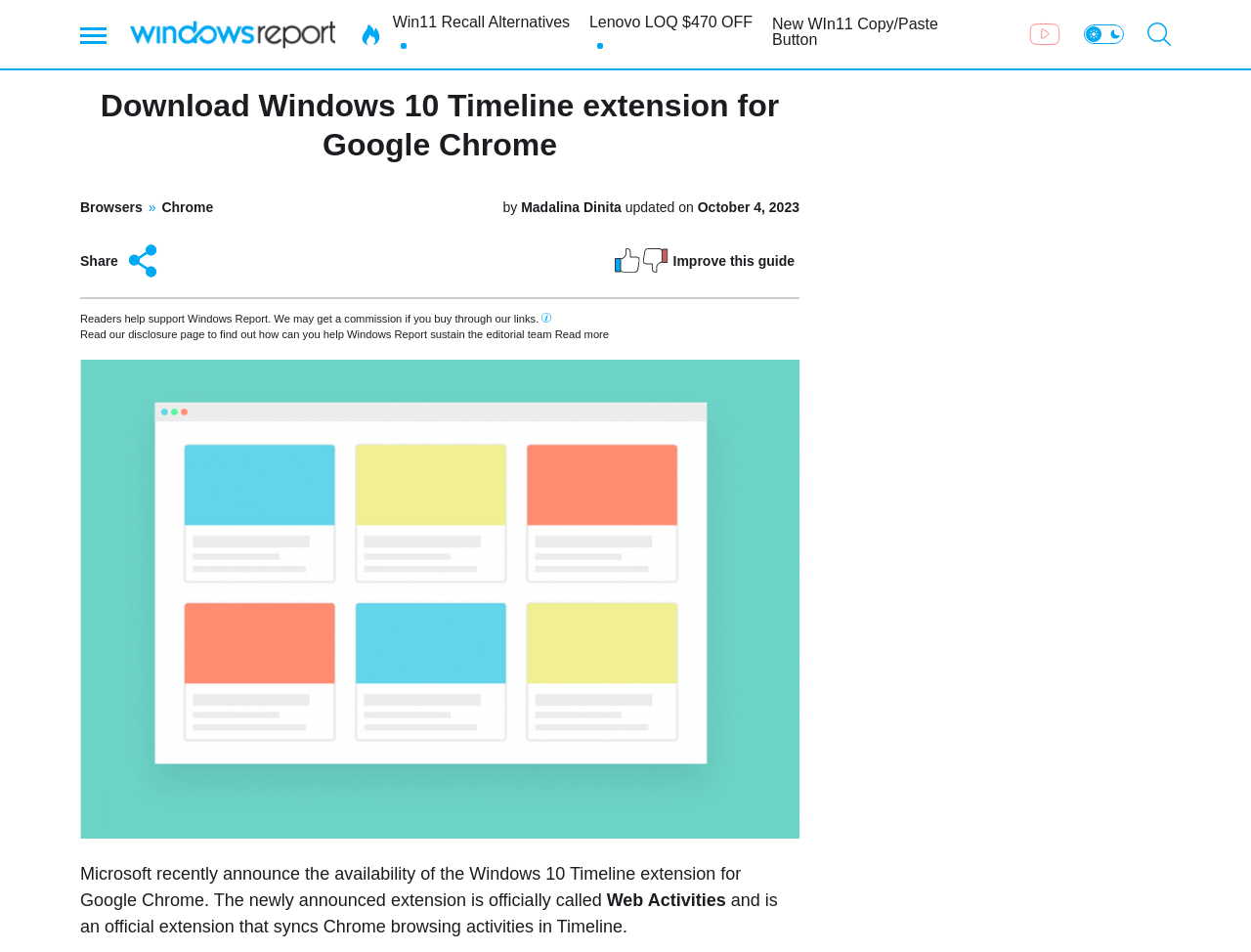Respond to the following question using a concise word or phrase: 
What is the name of the extension announced by Microsoft?

Web Activities